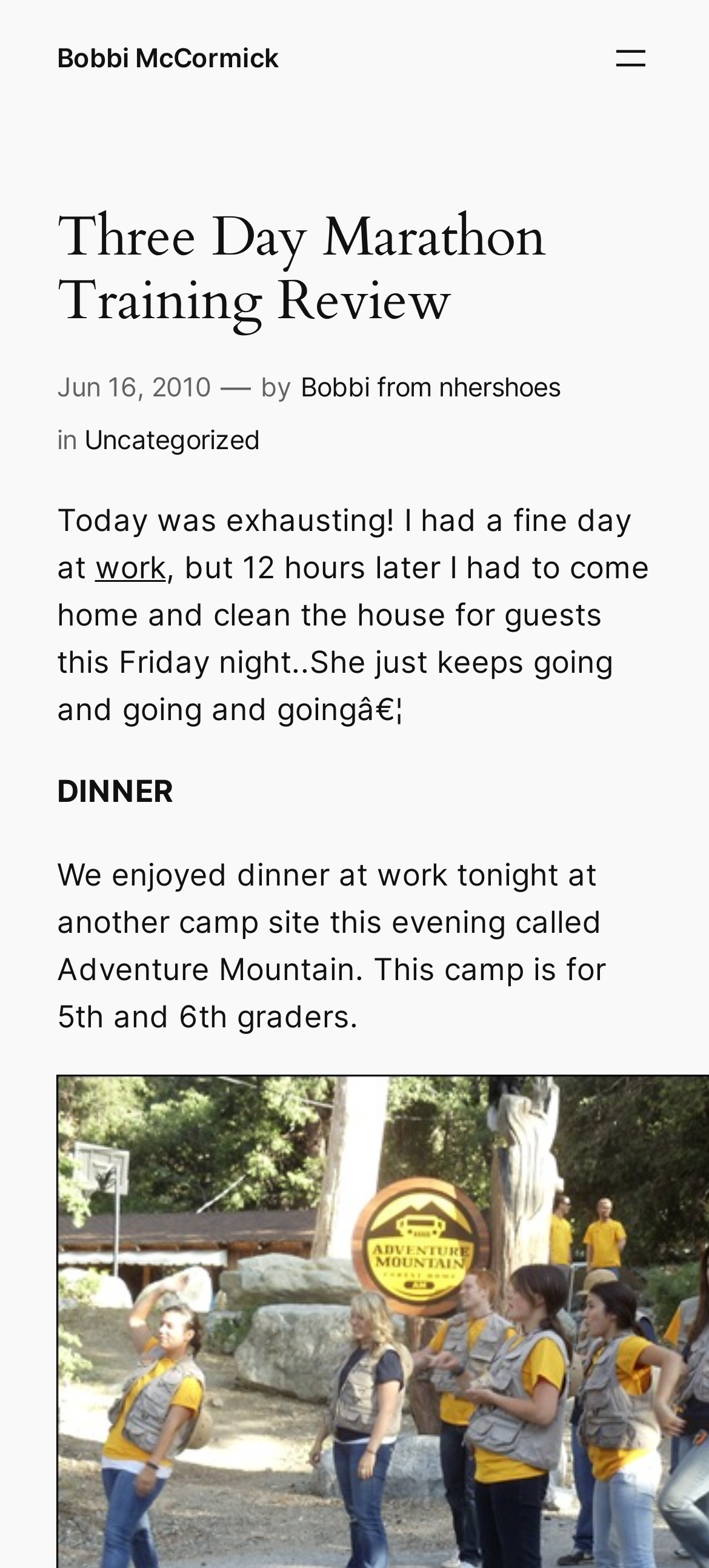Find and extract the text of the primary heading on the webpage.

Three Day Marathon Training Review